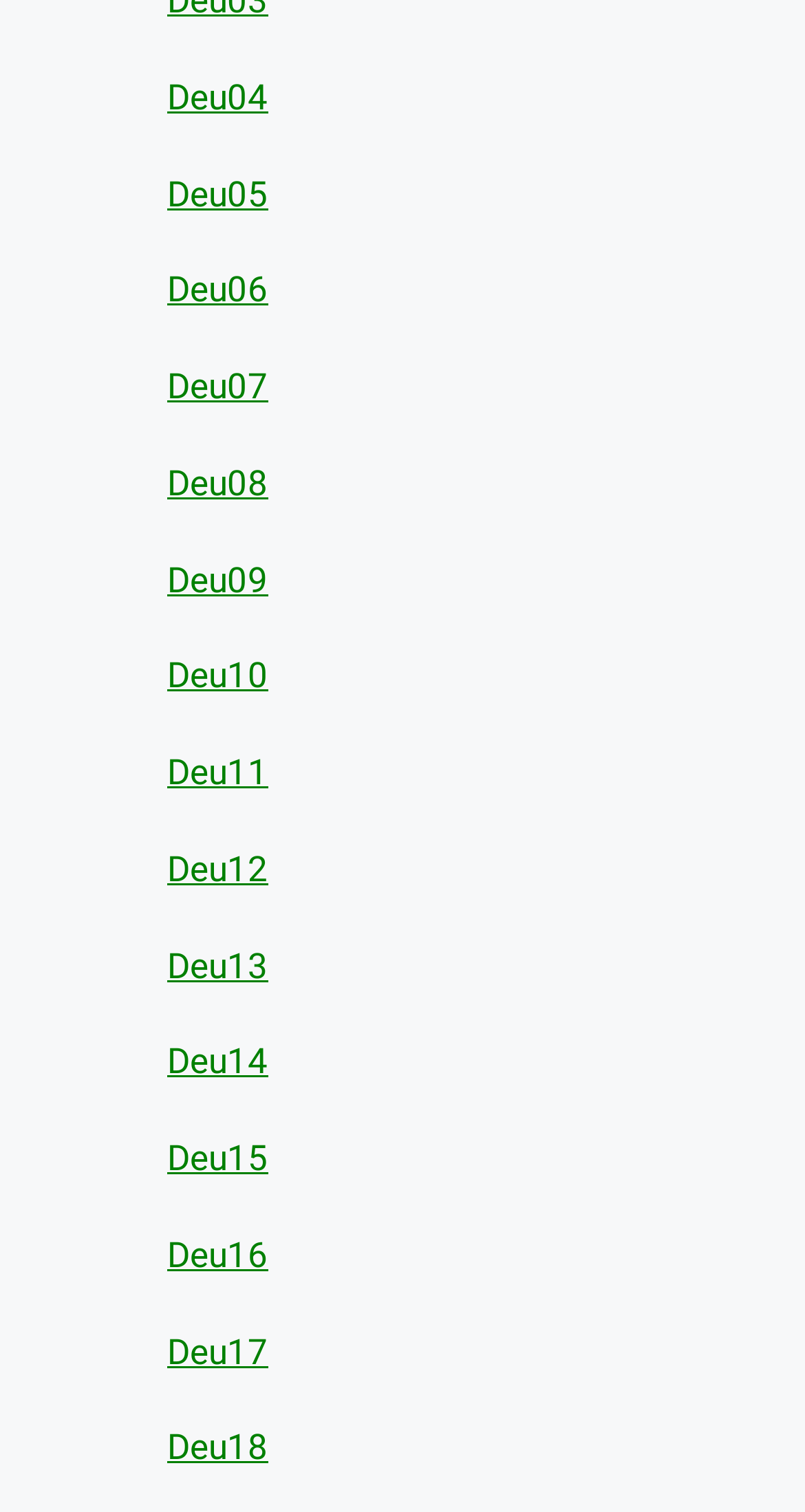How many links are there on the webpage?
Identify the answer in the screenshot and reply with a single word or phrase.

15